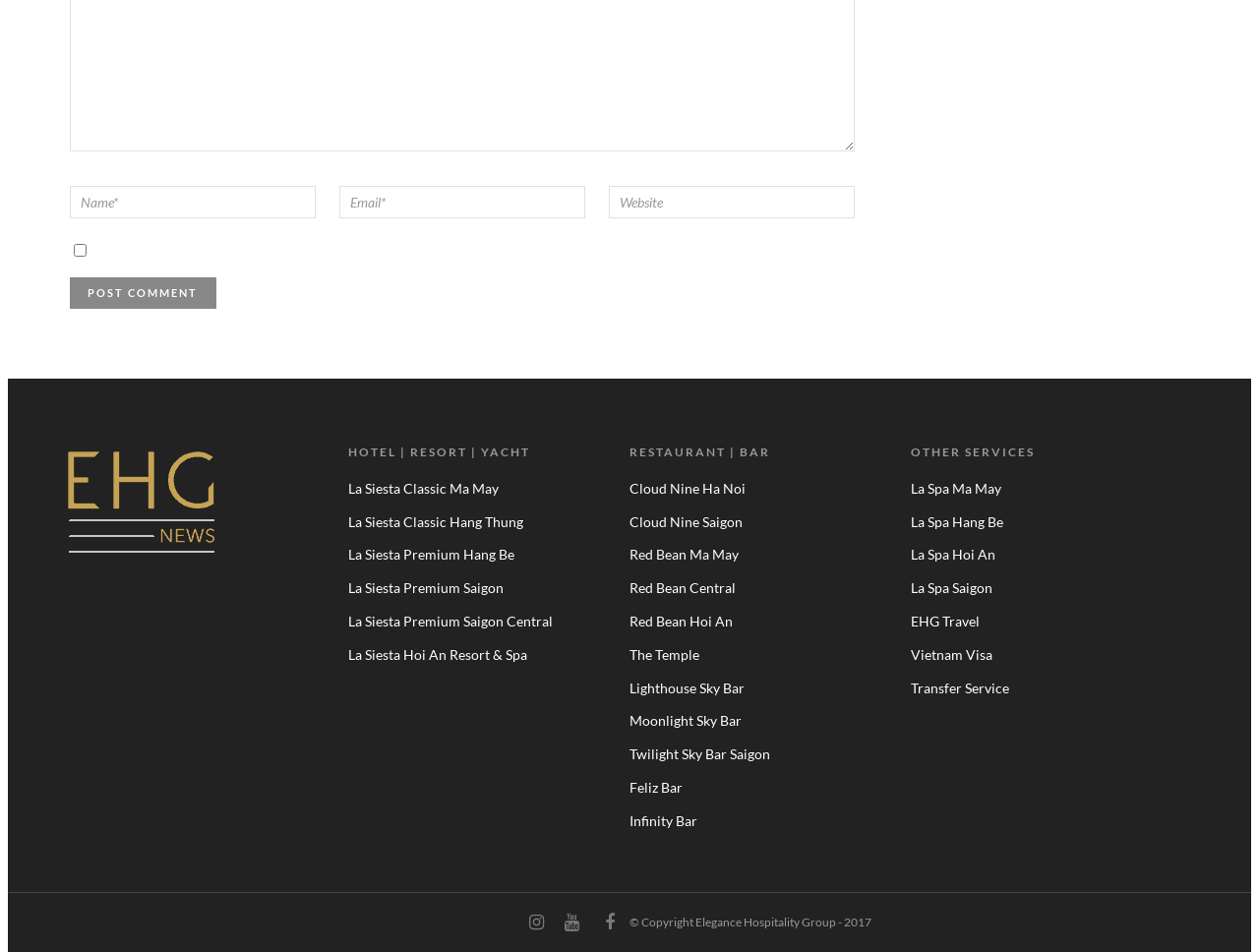Provide the bounding box coordinates of the HTML element this sentence describes: "Infinity Bar".

[0.5, 0.853, 0.554, 0.871]